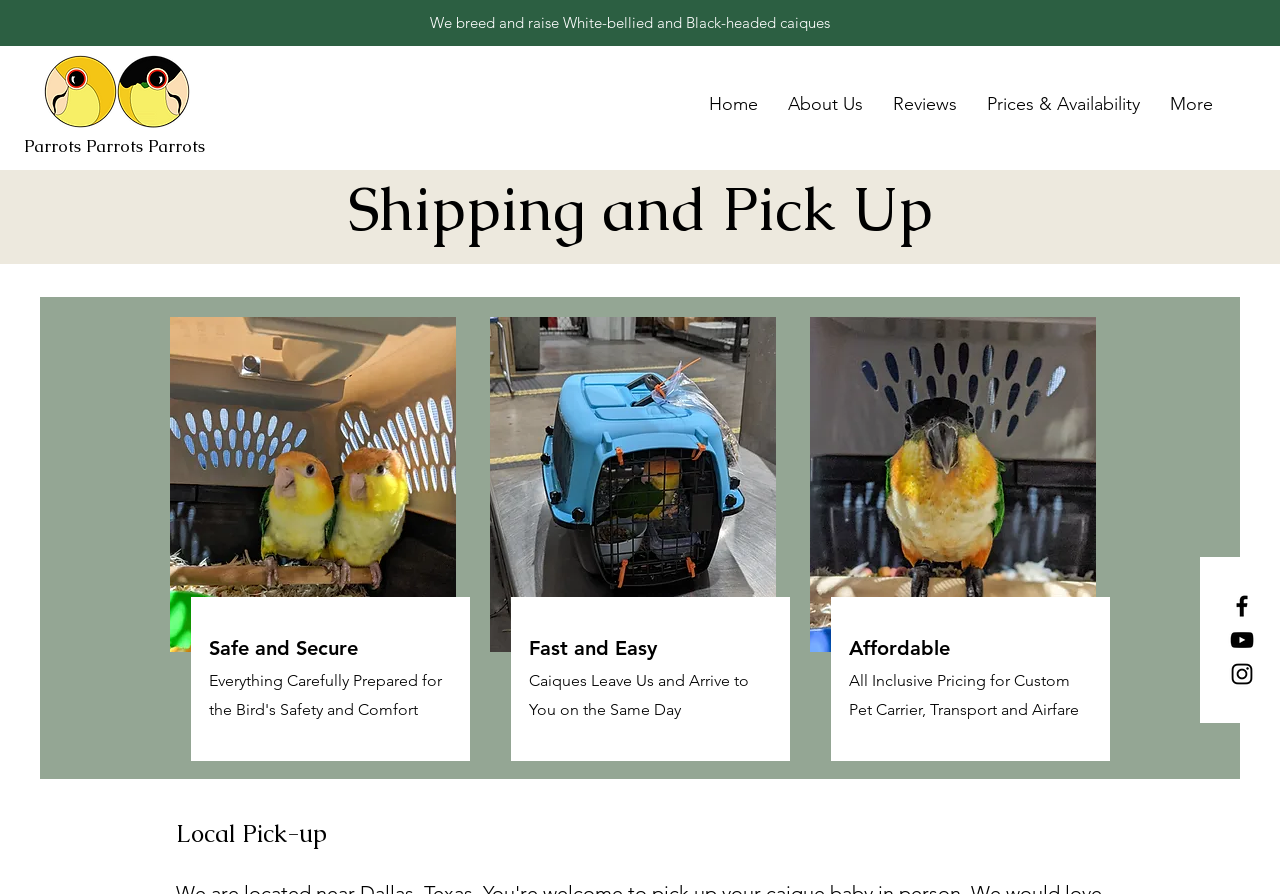Determine the bounding box coordinates of the clickable region to carry out the instruction: "View About Us".

[0.604, 0.097, 0.686, 0.135]